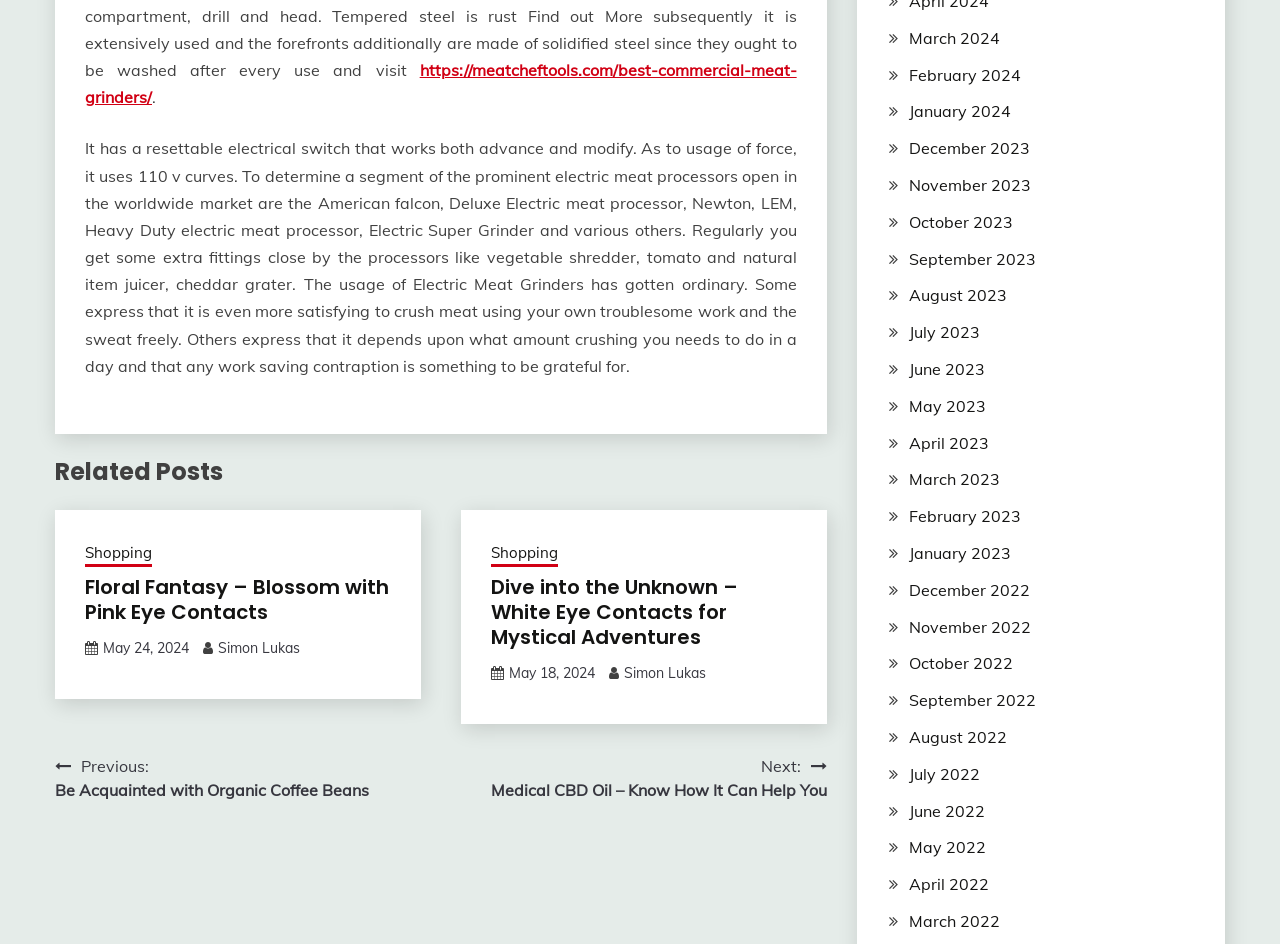Find the bounding box coordinates of the clickable element required to execute the following instruction: "Click on the button 'Post Comment'". Provide the coordinates as four float numbers between 0 and 1, i.e., [left, top, right, bottom].

None